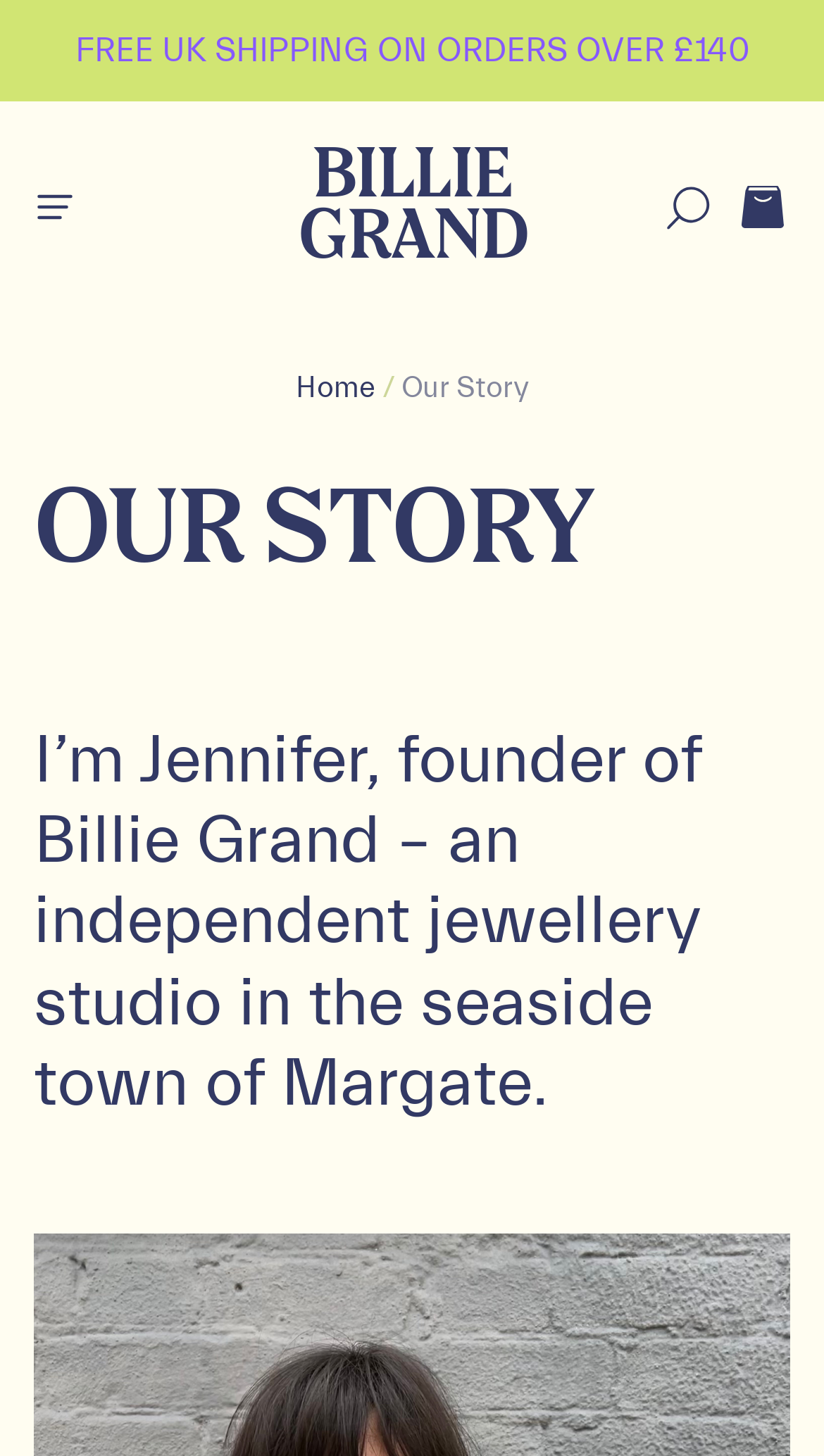What is the navigation link next to 'Home'?
Using the visual information, respond with a single word or phrase.

Our Story